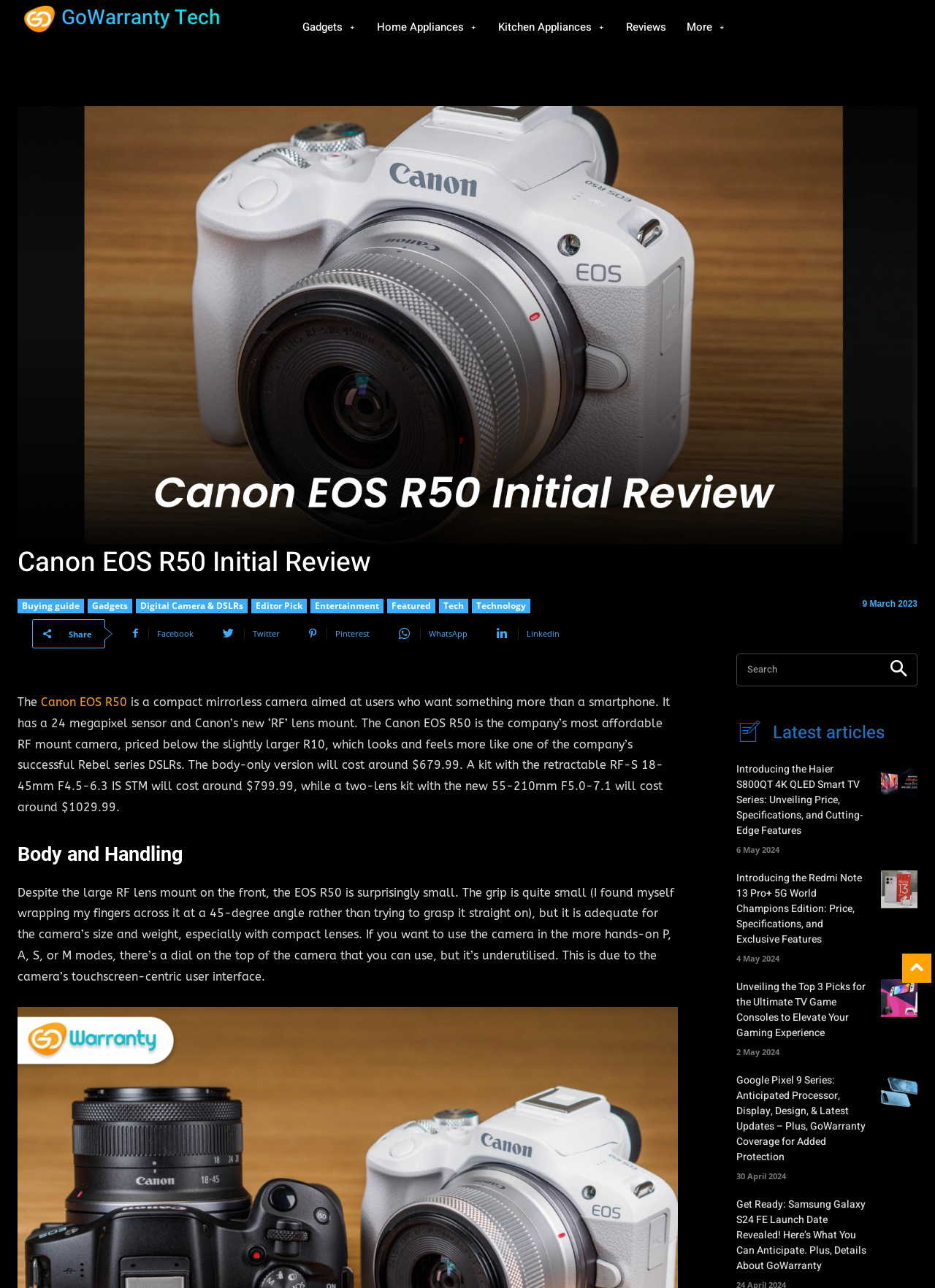Show the bounding box coordinates for the HTML element as described: "Recent Posts".

None